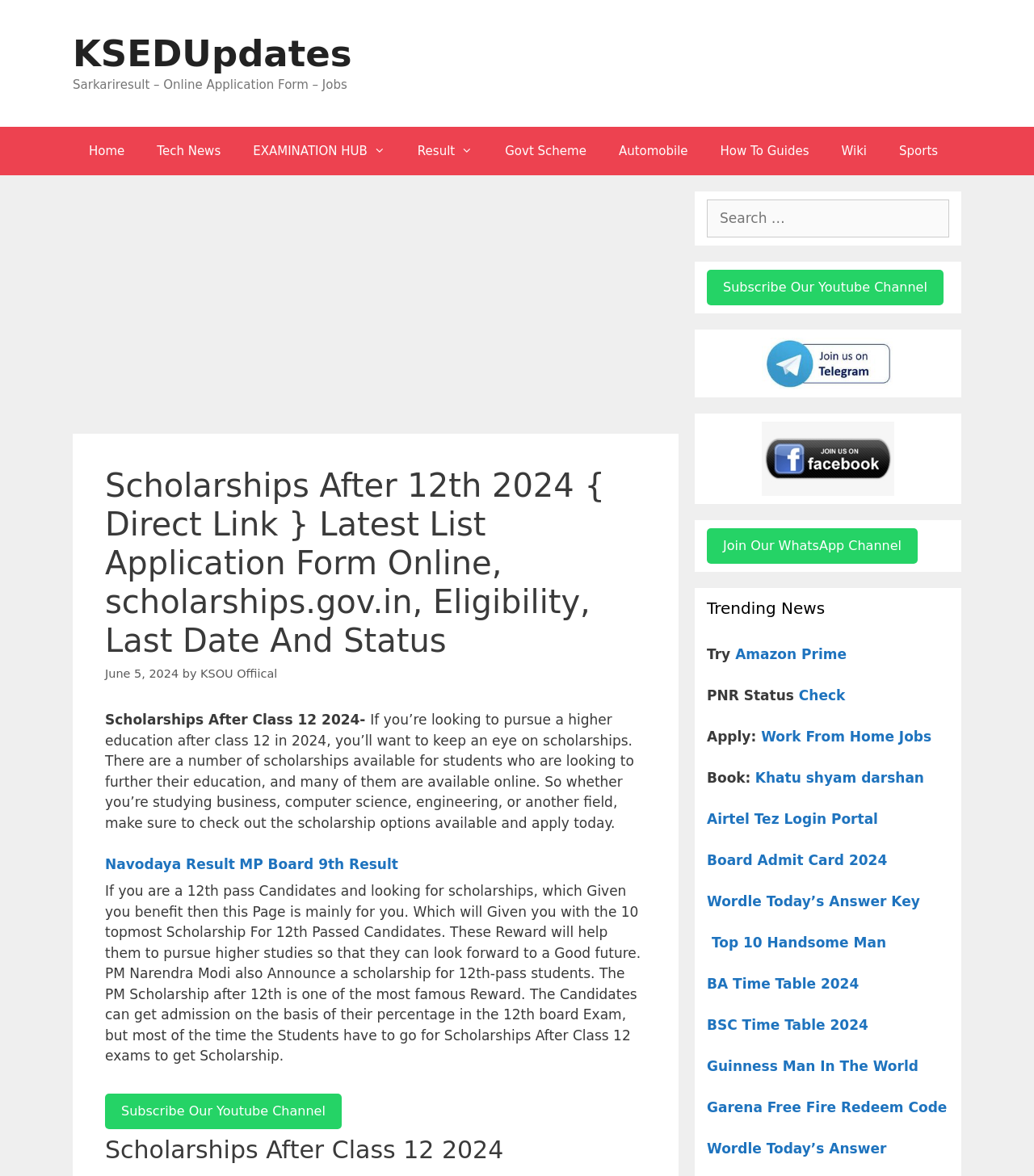Using the provided description Guinness Man In The World, find the bounding box coordinates for the UI element. Provide the coordinates in (top-left x, top-left y, bottom-right x, bottom-right y) format, ensuring all values are between 0 and 1.

[0.684, 0.9, 0.888, 0.913]